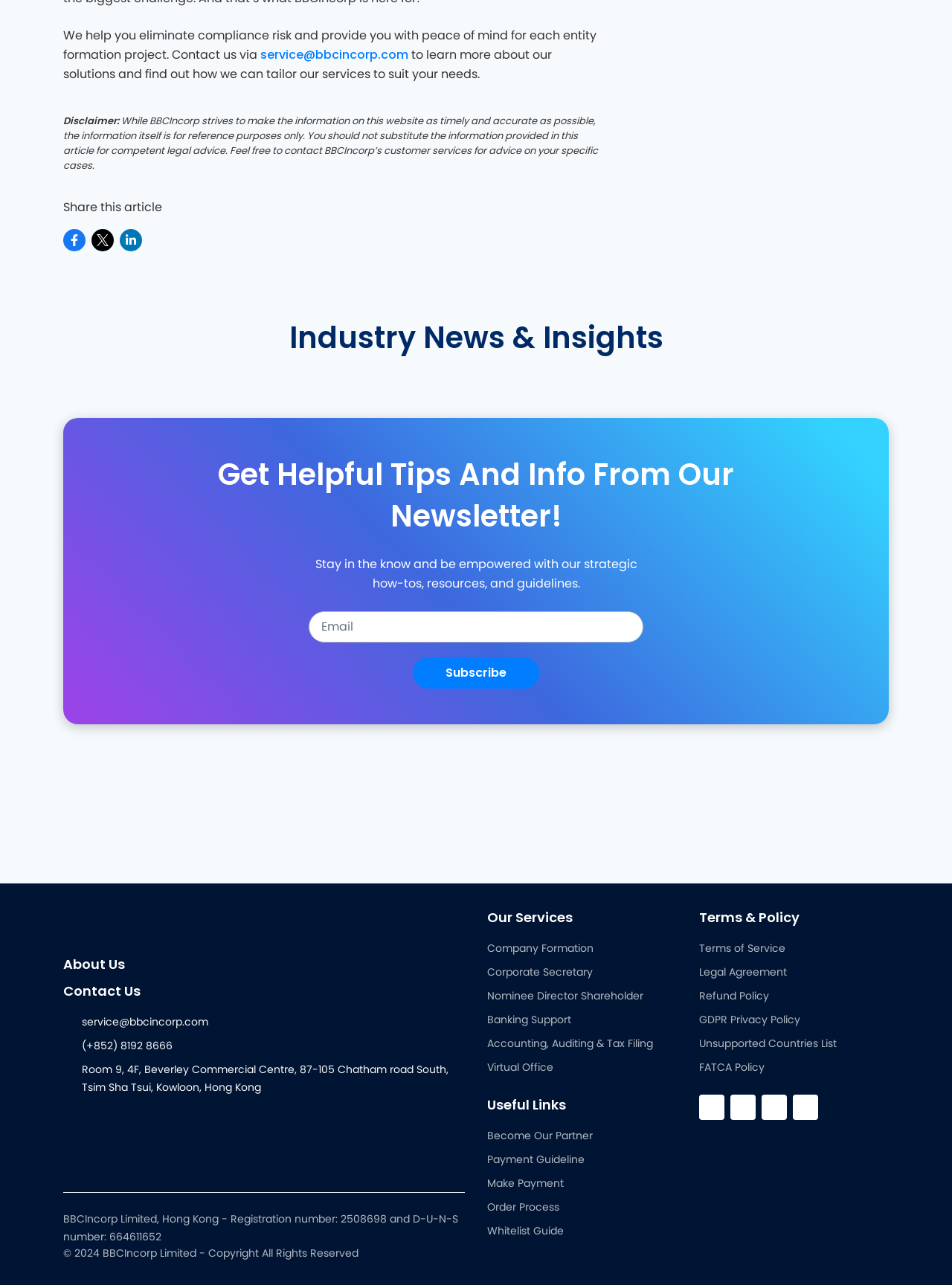How many social media links are there?
Examine the image and give a concise answer in one word or a short phrase.

4